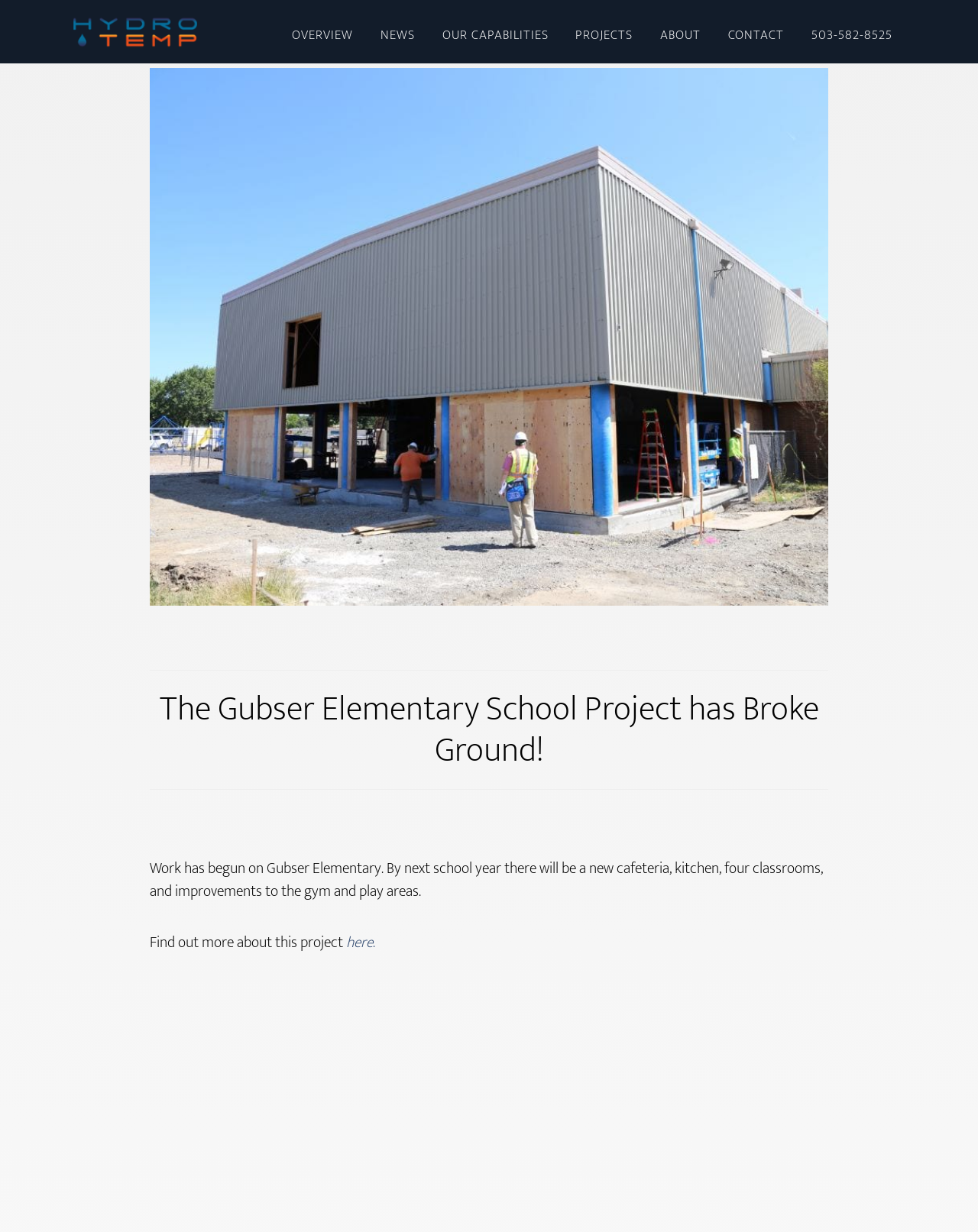Give a detailed overview of the webpage's appearance and contents.

The webpage is about Gubser Archives related to Hydro-Temp Mechanical. At the top-left corner, there is a "Skip to main content" link. Next to it, there is a prominent link "HYDRO-TEMP MECHANICAL" that spans about a quarter of the page width. Below these elements, there is a main navigation menu with seven links: "OVERVIEW", "NEWS", "OUR CAPABILITIES", "PROJECTS", "ABOUT", "CONTACT", and a phone number "503-582-8525". These links are evenly spaced and occupy the top section of the page.

Below the navigation menu, there is a large heading "Gubser" that spans about two-thirds of the page width. Underneath the heading, there are several horizontal separators, followed by a subheading "The Gubser Elementary School Project has Broke Ground!". This subheading is accompanied by two paragraphs of text that describe the project, including the construction of a new cafeteria, kitchen, classrooms, and improvements to the gym and play areas. The text is positioned below the heading and occupies about half of the page width.

There is also a link "here. (opens in a new tab)" that appears twice, allowing users to find out more about the project. Overall, the webpage has a simple and organized structure, with clear headings and concise text that provides information about the Gubser Elementary School Project.